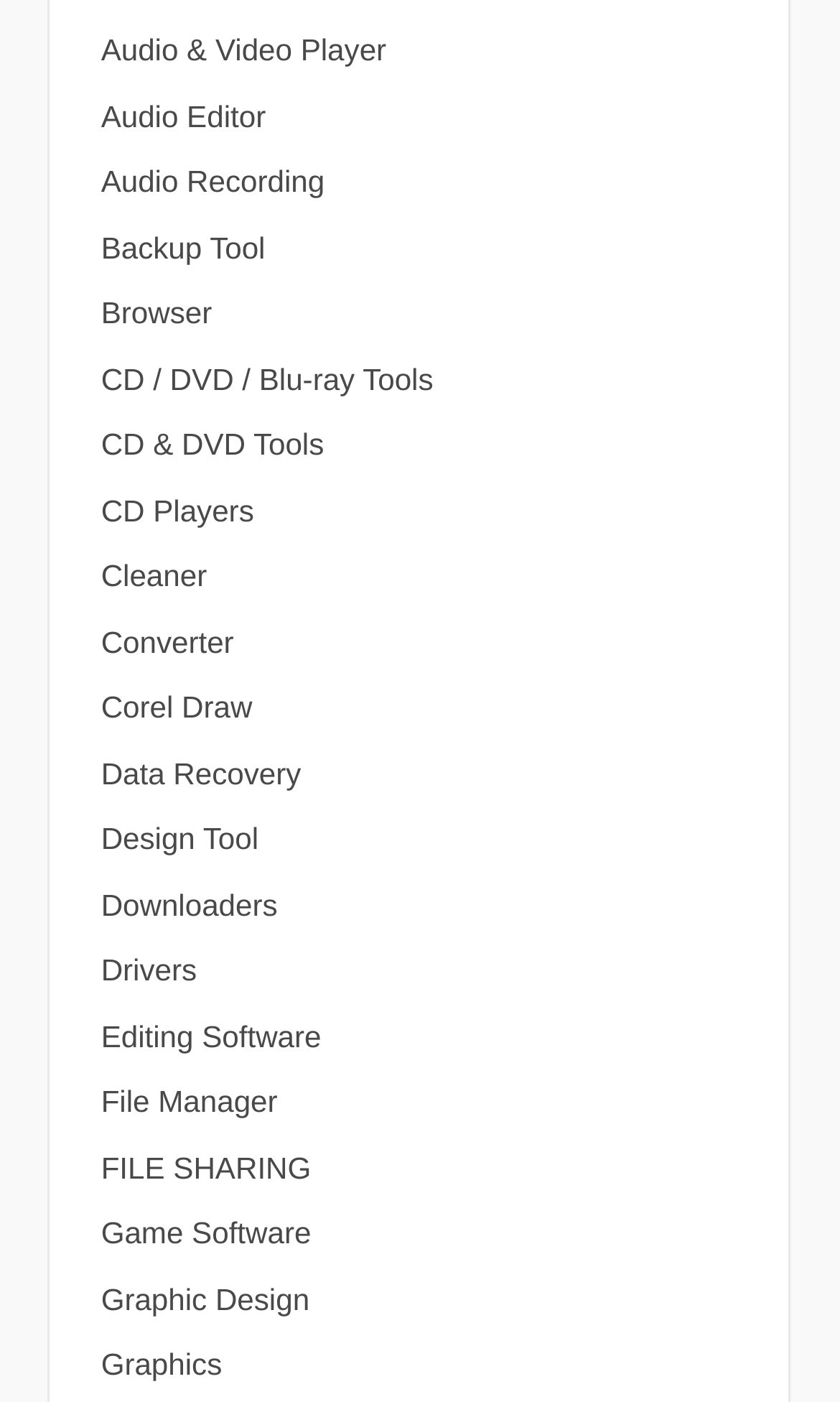Please specify the bounding box coordinates of the element that should be clicked to execute the given instruction: 'Open Audio & Video Player'. Ensure the coordinates are four float numbers between 0 and 1, expressed as [left, top, right, bottom].

[0.12, 0.024, 0.46, 0.048]